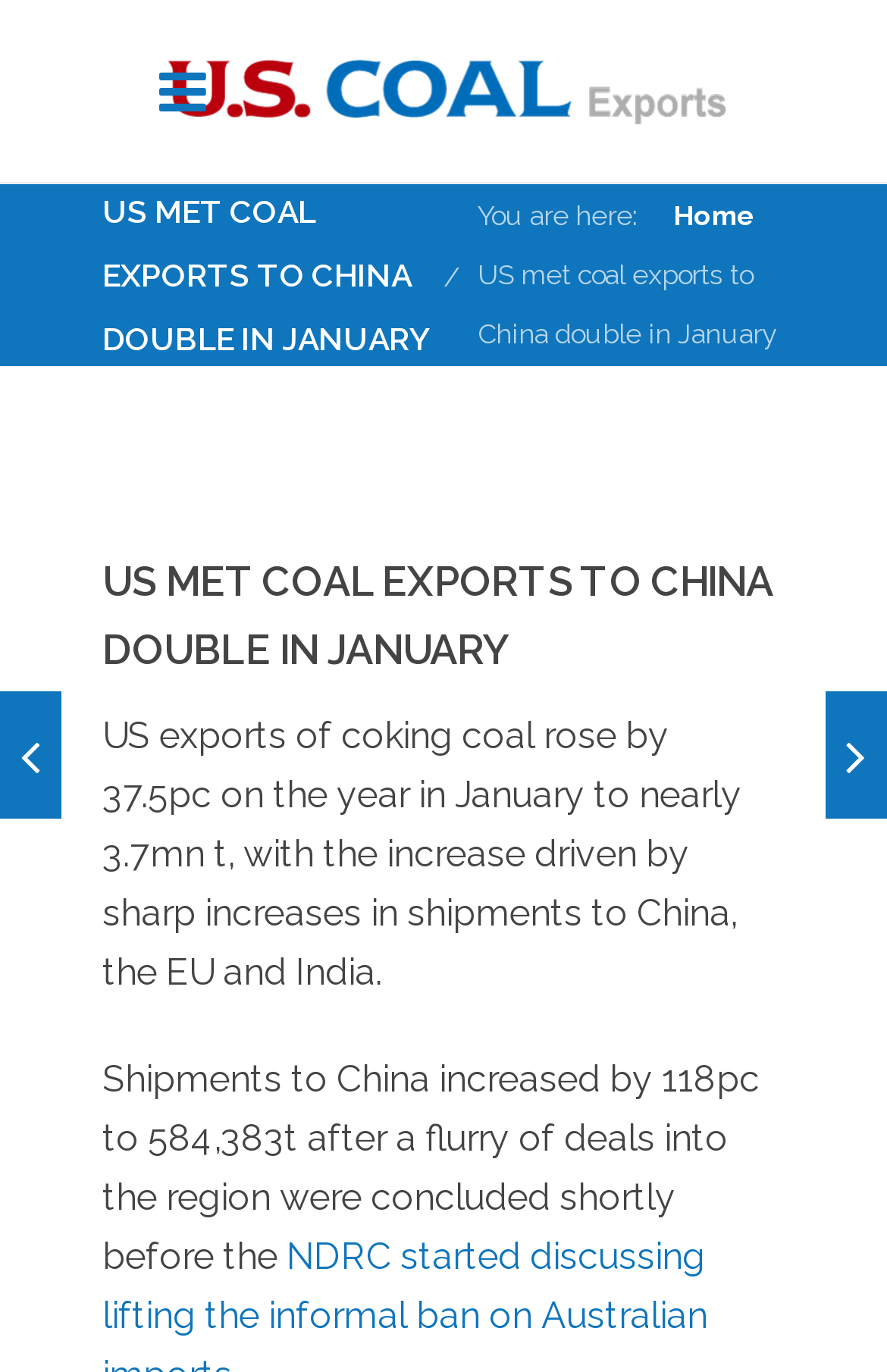What is the logo of the website?
Give a one-word or short phrase answer based on the image.

logo